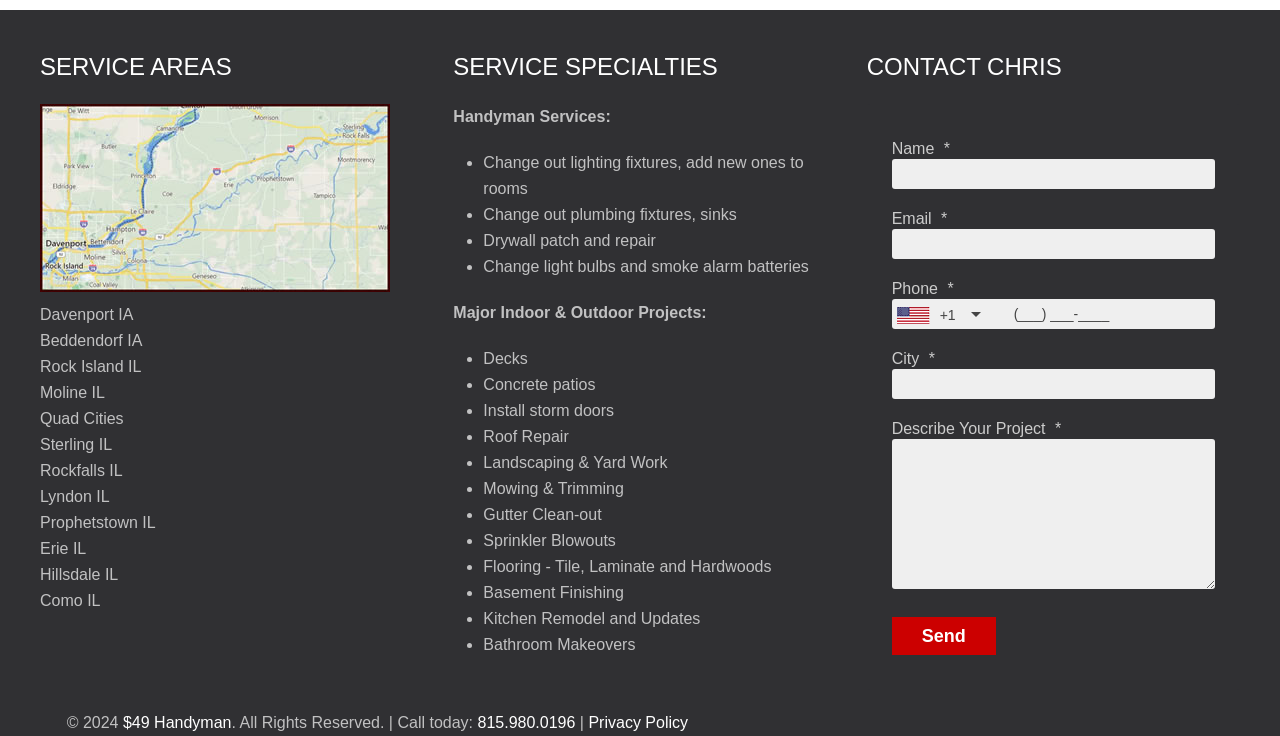Please find the bounding box coordinates (top-left x, top-left y, bottom-right x, bottom-right y) in the screenshot for the UI element described as follows: name="4"

[0.697, 0.501, 0.949, 0.542]